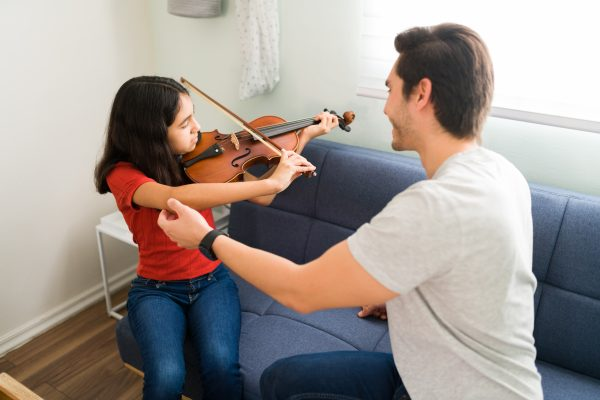Elaborate on the various elements present in the image.

In a cozy and well-lit room, a young girl with long, dark hair is earnest as she plays the violin, showcasing her determination and enthusiasm for learning. Dressed in a bright red t-shirt and jeans, she sits on a blue couch, focusing intently on her posture and technique. Opposite her, a smiling instructor leans forward, expressing encouragement with open arms, creating a supportive atmosphere for her musical development. The interaction highlights the personalized attention that in-person lessons offer, allowing for real-time feedback and connection between student and teacher, fostering both skill development and confidence. This scene beautifully encapsulates the benefits of music education, particularly in a setting that promotes engagement and growth.